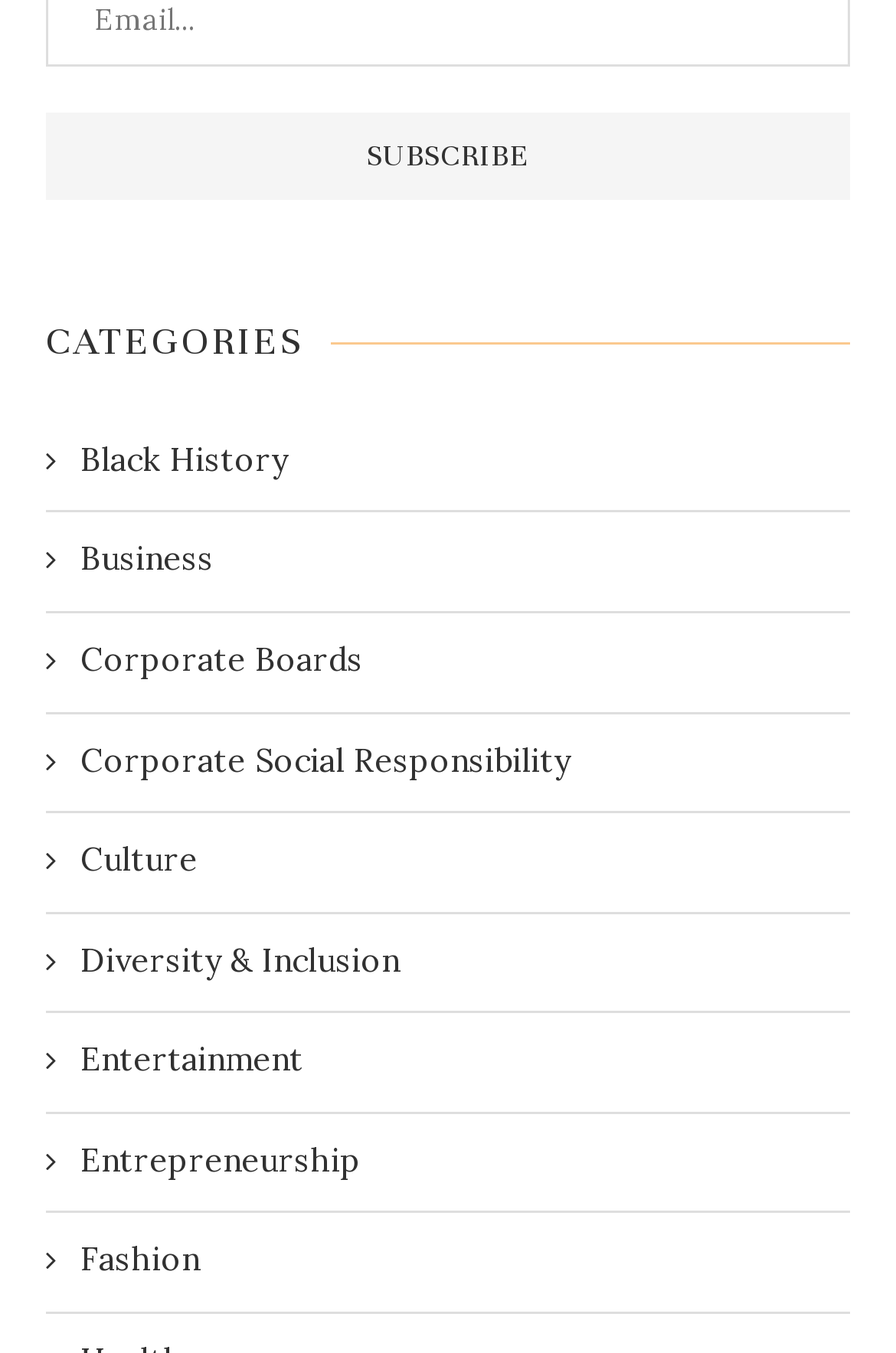Find the bounding box coordinates of the element I should click to carry out the following instruction: "View Black History category".

[0.051, 0.324, 0.944, 0.357]